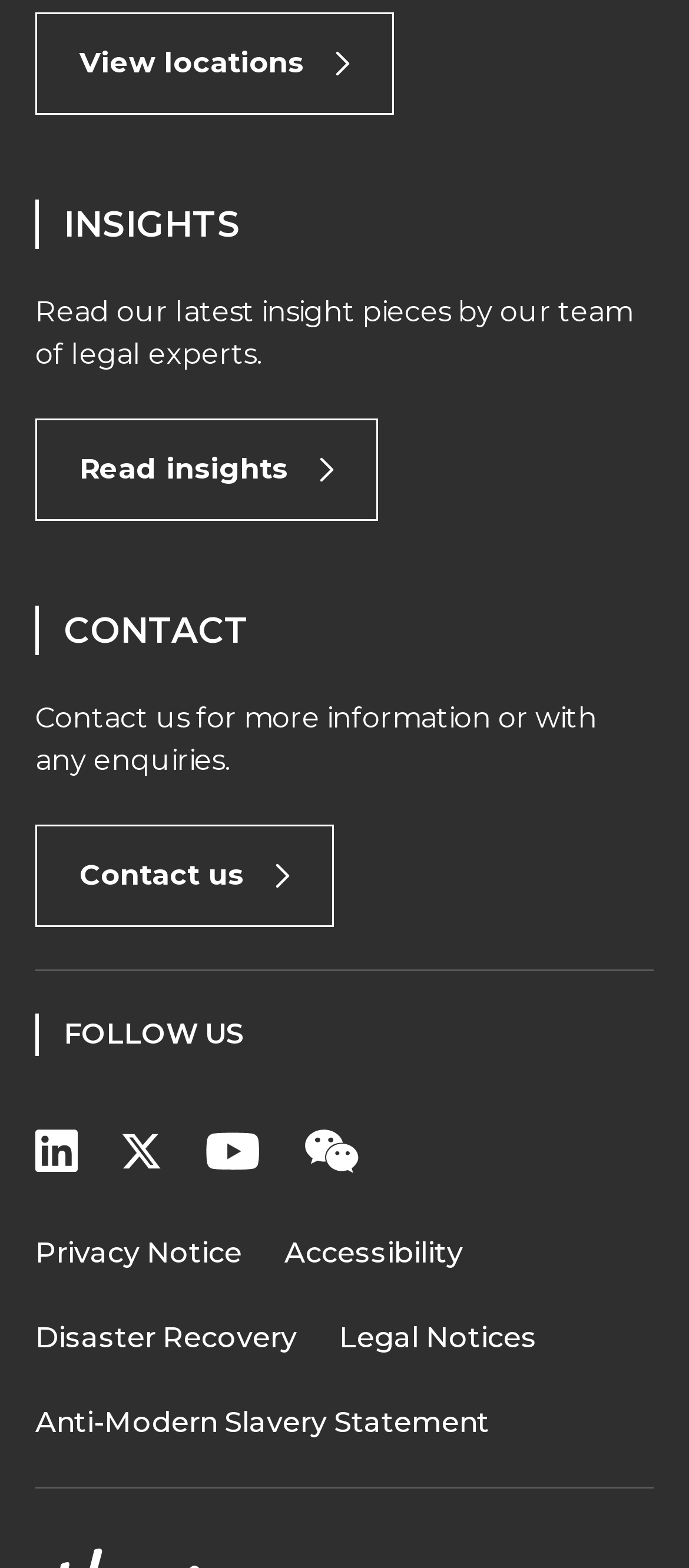Extract the bounding box of the UI element described as: "Contact us".

[0.051, 0.526, 0.485, 0.591]